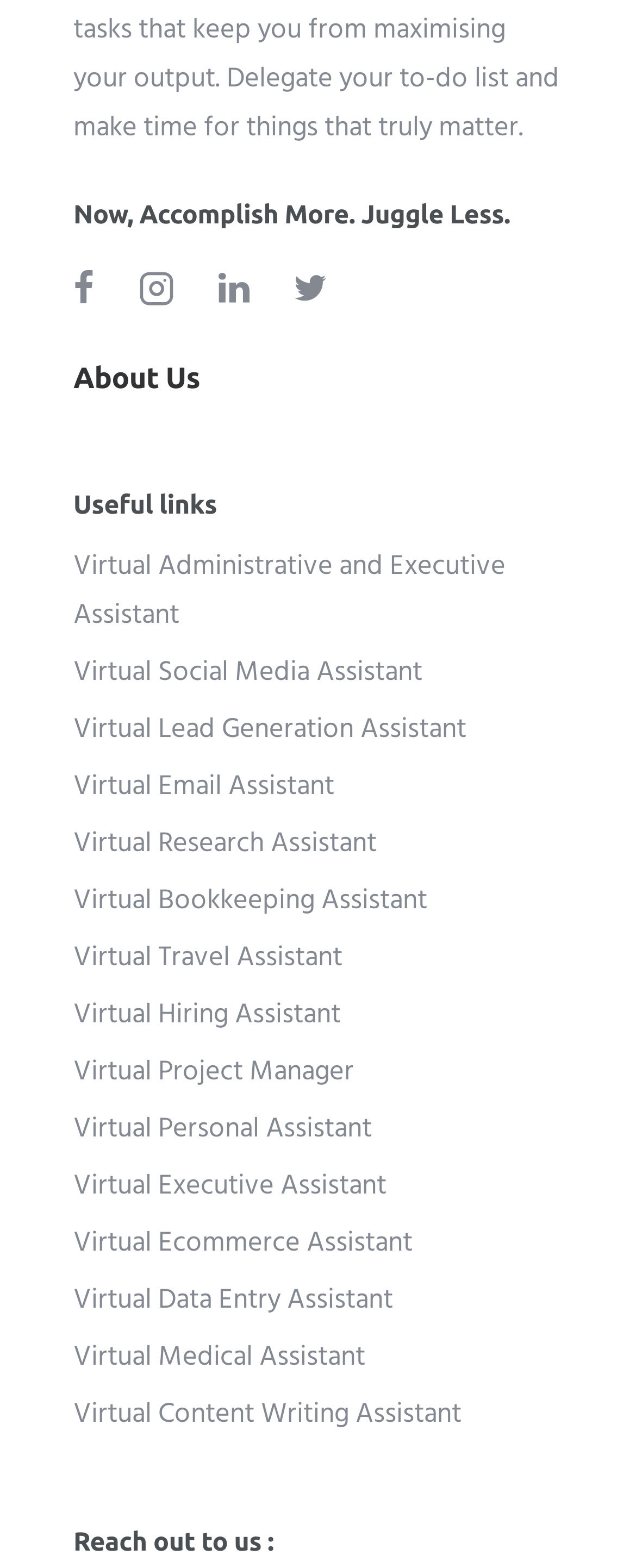Pinpoint the bounding box coordinates of the area that must be clicked to complete this instruction: "Click on About Us".

[0.115, 0.231, 0.315, 0.252]